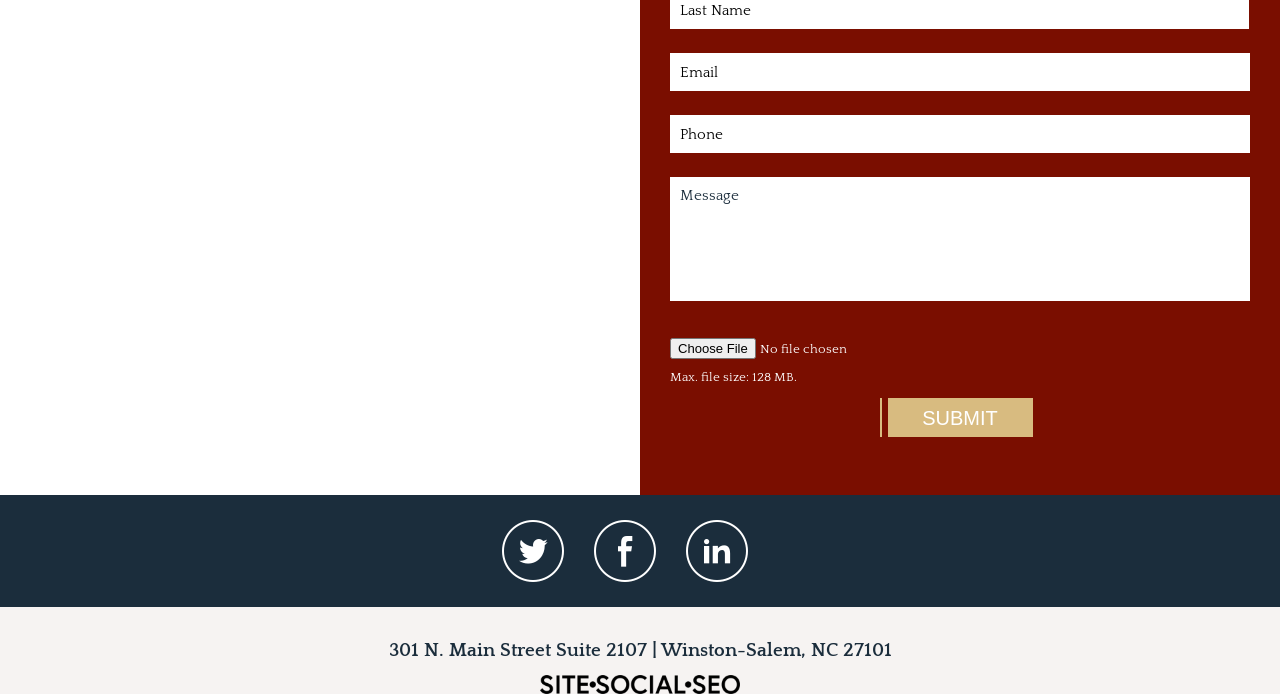Determine the bounding box coordinates for the area that should be clicked to carry out the following instruction: "Upload a file".

[0.523, 0.487, 0.848, 0.517]